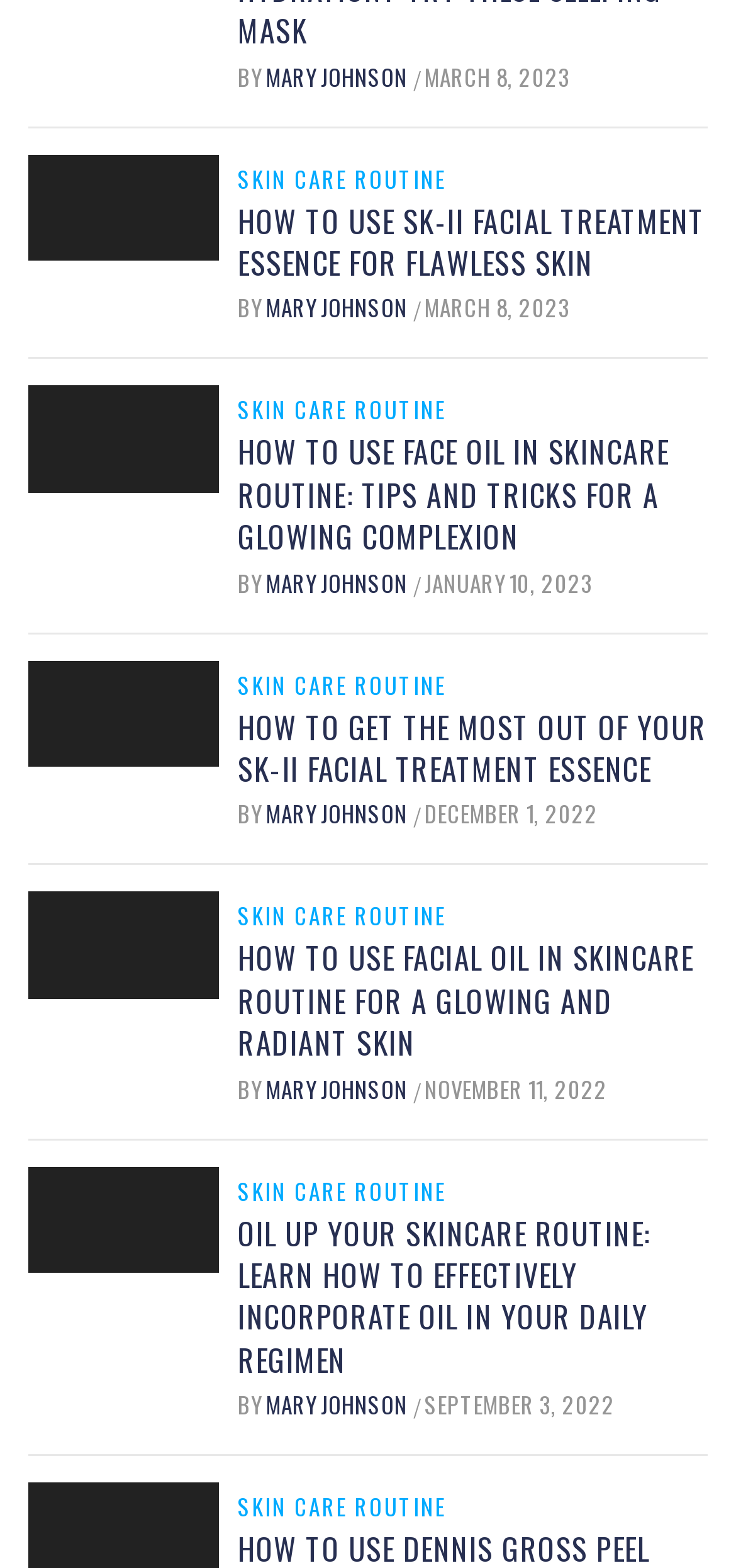Please answer the following question as detailed as possible based on the image: 
How many images are on this webpage?

I counted the number of figure elements on the webpage, and there are 8 figure elements, each containing an image.